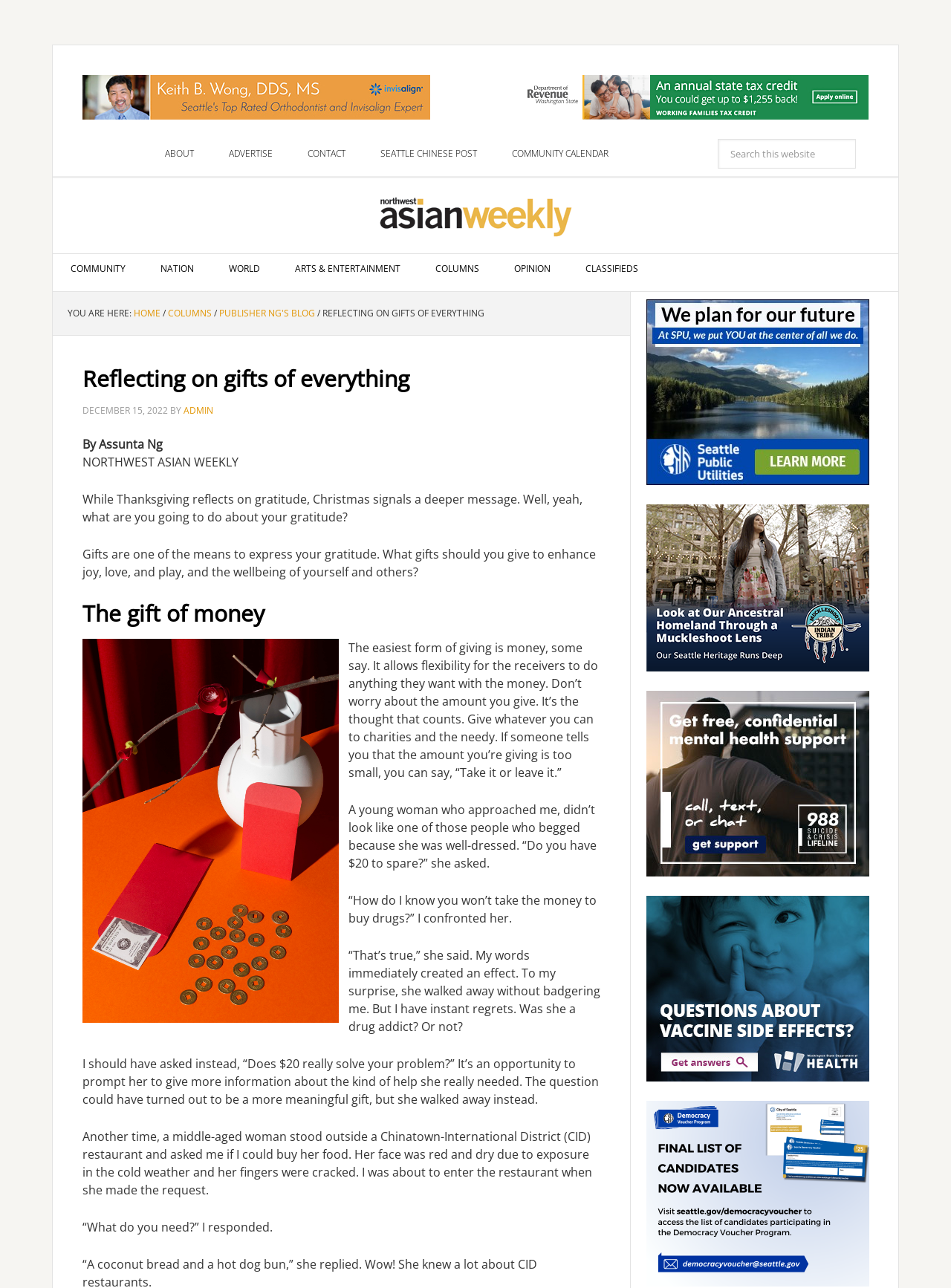Find the bounding box coordinates corresponding to the UI element with the description: "name="s" placeholder="Search this website"". The coordinates should be formatted as [left, top, right, bottom], with values as floats between 0 and 1.

[0.755, 0.108, 0.9, 0.131]